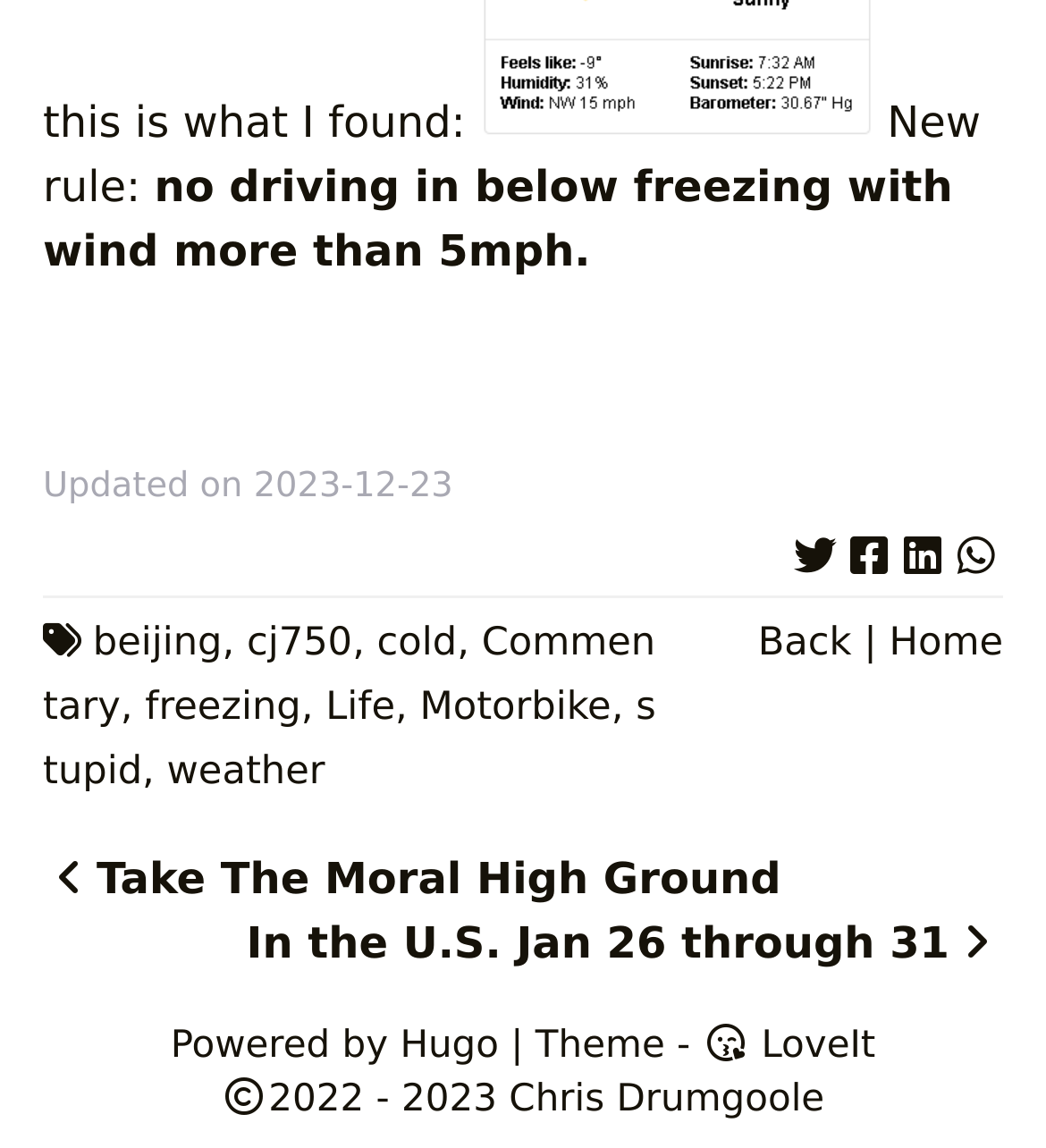Locate the bounding box coordinates of the element I should click to achieve the following instruction: "Learn about SkyCiv Beam".

None